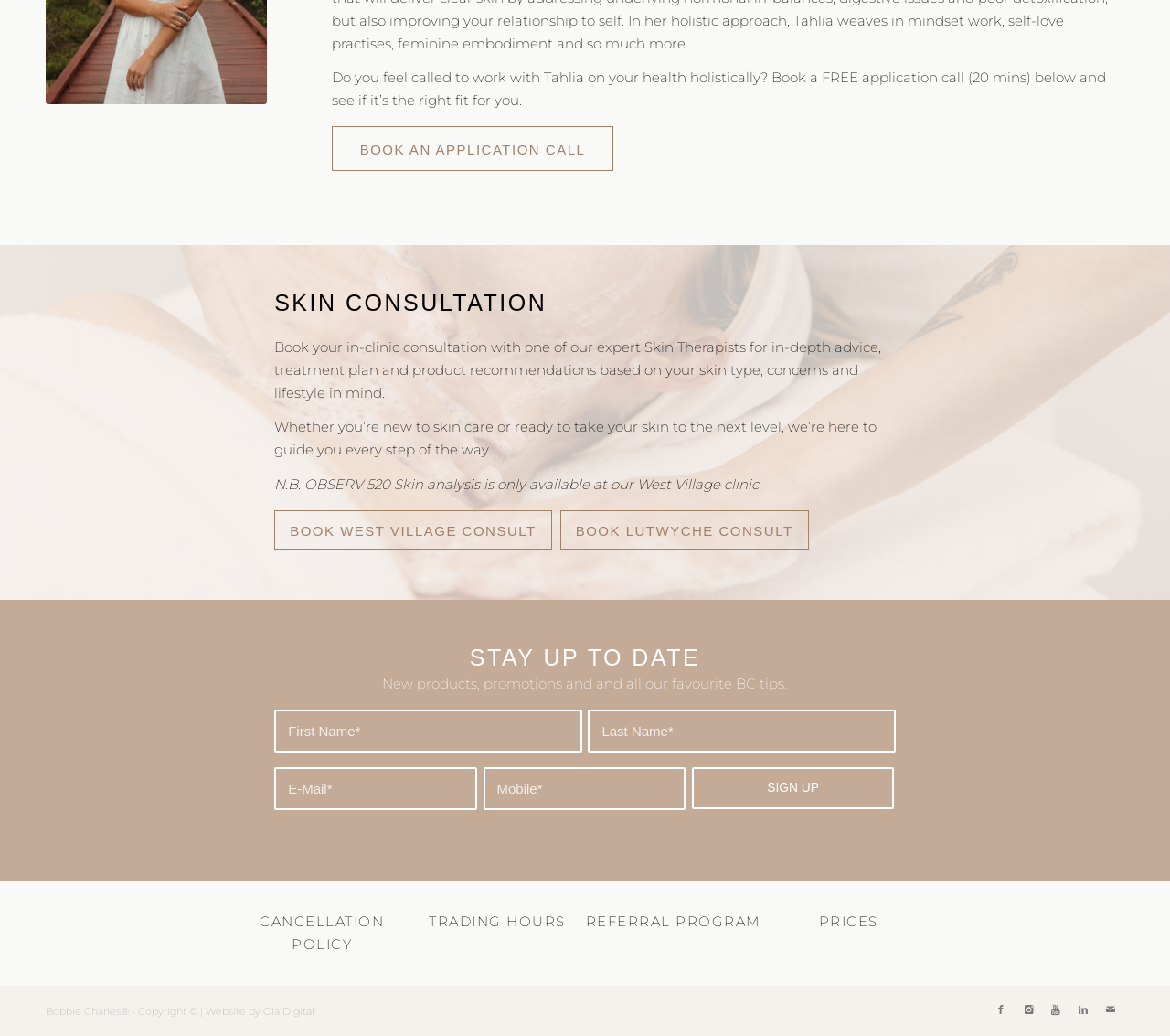Using floating point numbers between 0 and 1, provide the bounding box coordinates in the format (top-left x, top-left y, bottom-right x, bottom-right y). Locate the UI element described here: value="SIGN UP"

[0.591, 0.74, 0.764, 0.781]